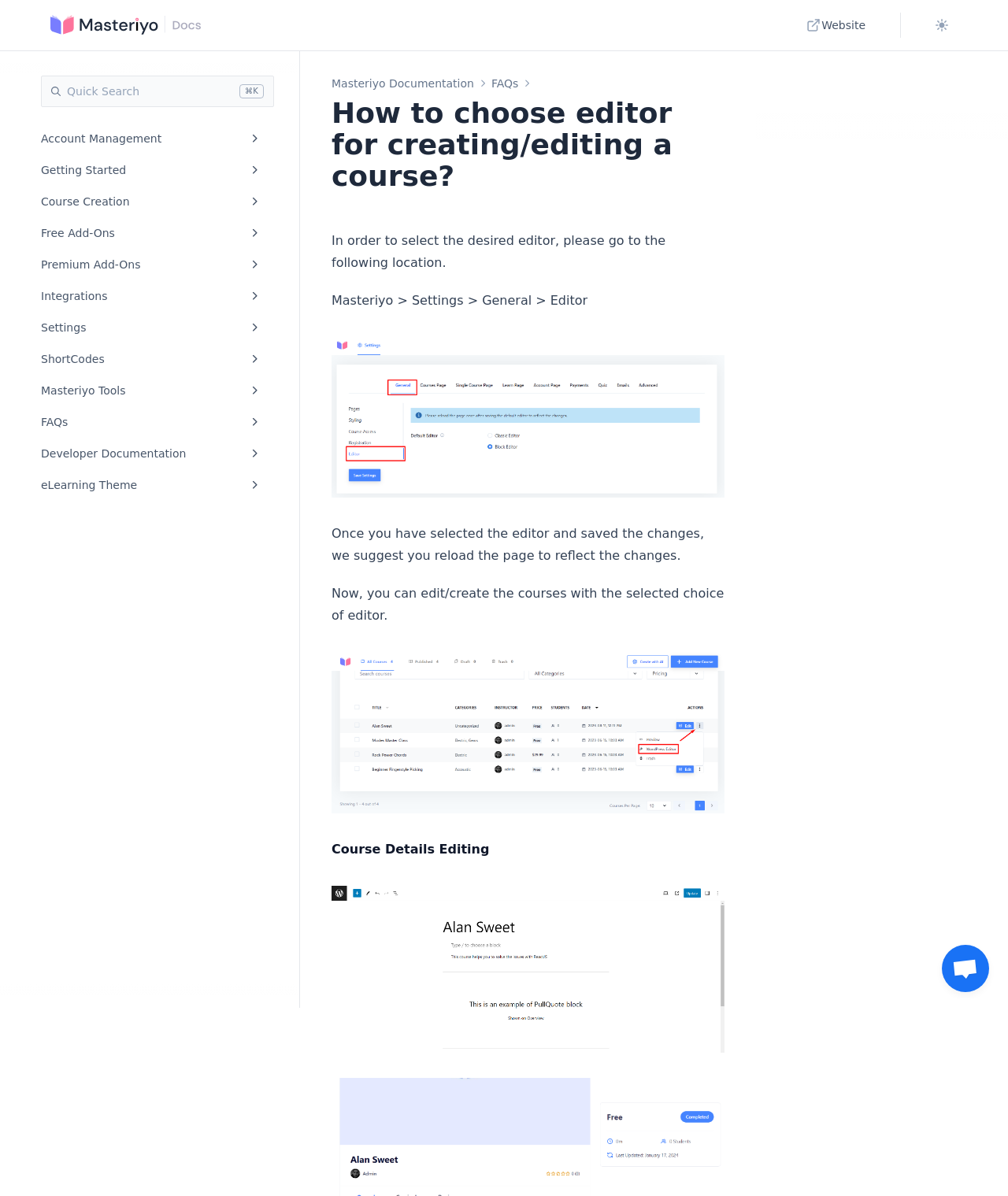Locate the bounding box coordinates of the element that should be clicked to fulfill the instruction: "Search for something".

[0.041, 0.063, 0.272, 0.09]